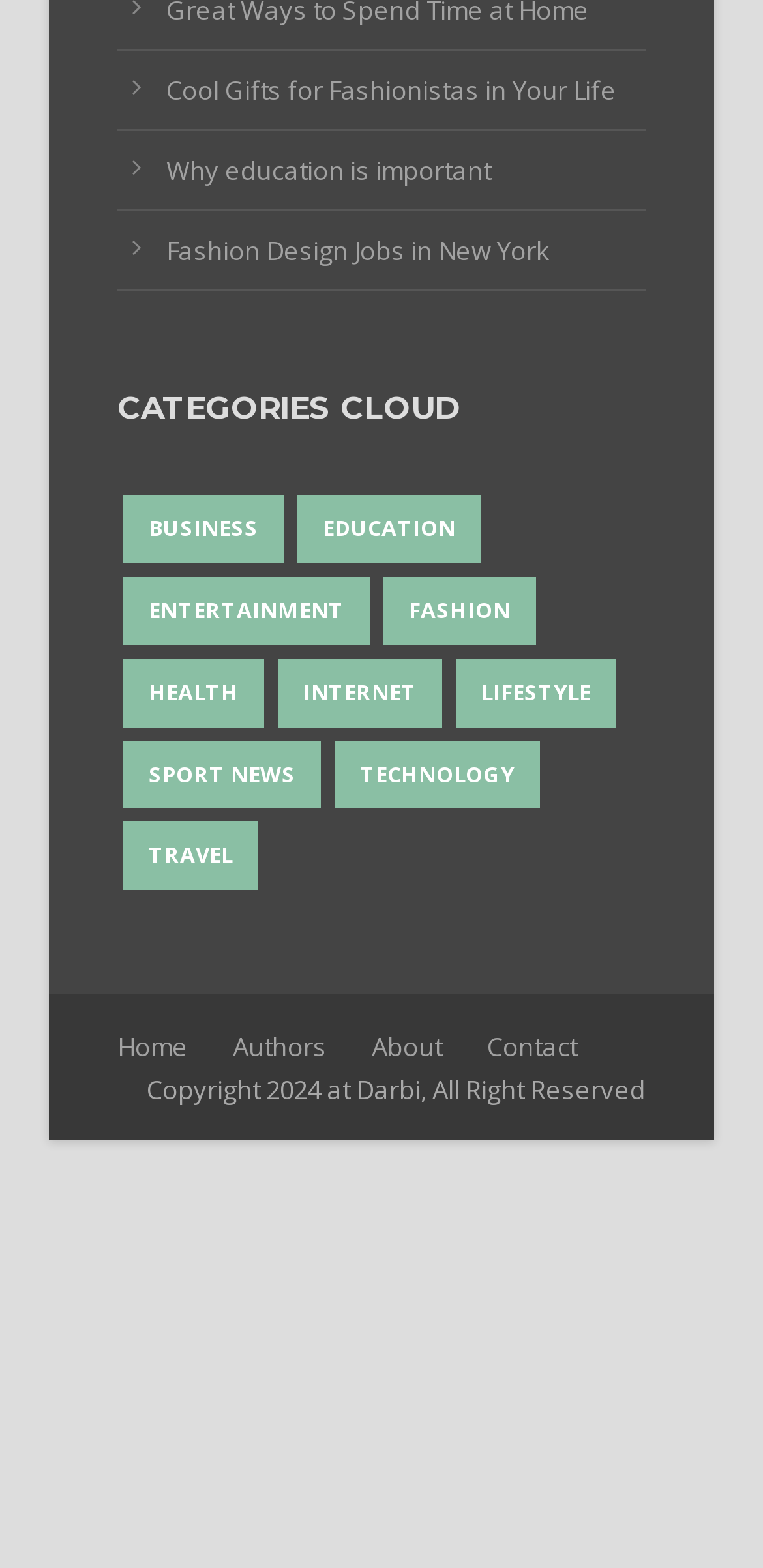What is the last link in the footer section?
Please craft a detailed and exhaustive response to the question.

In the footer section, I can see a series of links, and the last one is 'Contact', which is located at the bottom right corner of the webpage.